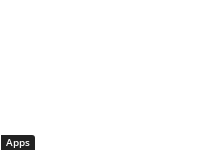Provide a comprehensive description of the image.

The image features a prominent button labeled "Apps," which likely serves as a navigational element on a webpage dedicated to digital tools and applications. This button is part of a section that appears to focus on various applications related to Instagram, including features that enhance user experience, such as the "IgAnony" app, which allows for anonymous story viewing on Instagram. This functionality highlights the growing interest in privacy among social media users. The design of the button is minimalist, with a black background and white text, ensuring it stands out for easy access. Users looking for app recommendations are encouraged to click on this button to explore additional resources and information.